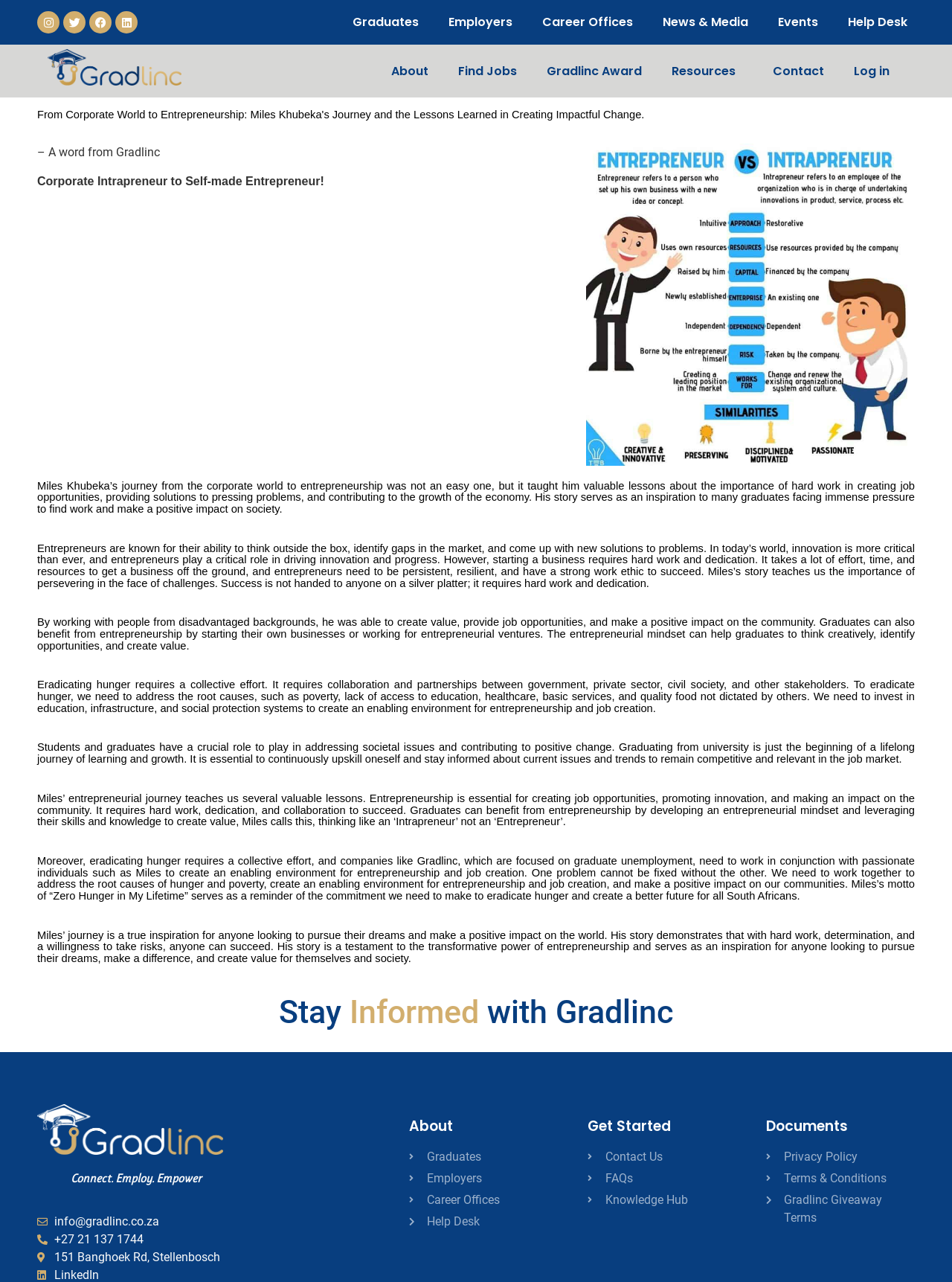What is the name of the social media platform with the icon?
Based on the visual information, provide a detailed and comprehensive answer.

I found the link 'Instagram ' with a bounding box coordinate of [0.039, 0.009, 0.062, 0.026], which indicates that it is a social media platform with an icon.